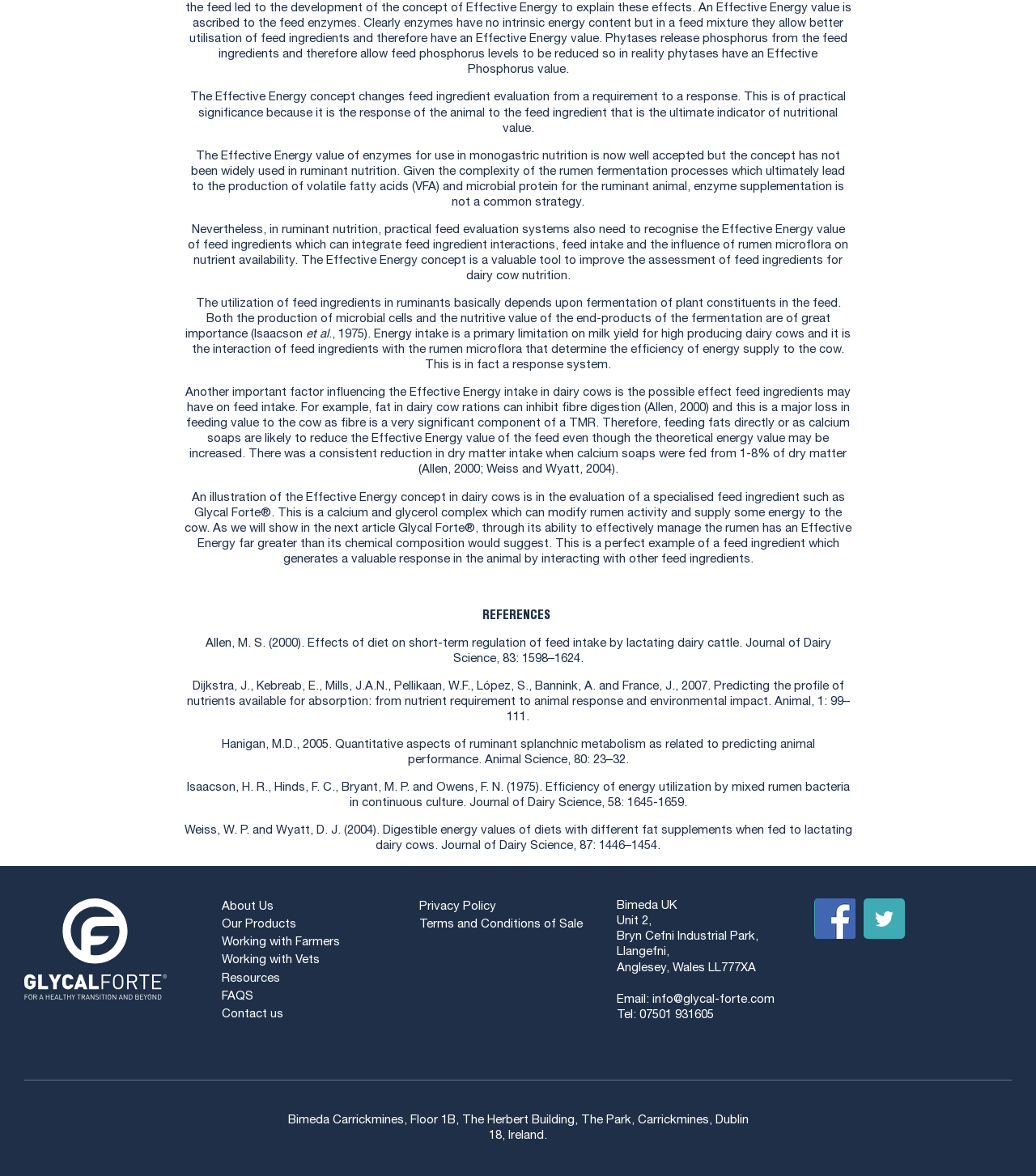What is the concept that changes feed ingredient evaluation?
Please provide a detailed answer to the question.

The concept that changes feed ingredient evaluation from a requirement to a response is the Effective Energy concept, which is mentioned in the first paragraph of the webpage.